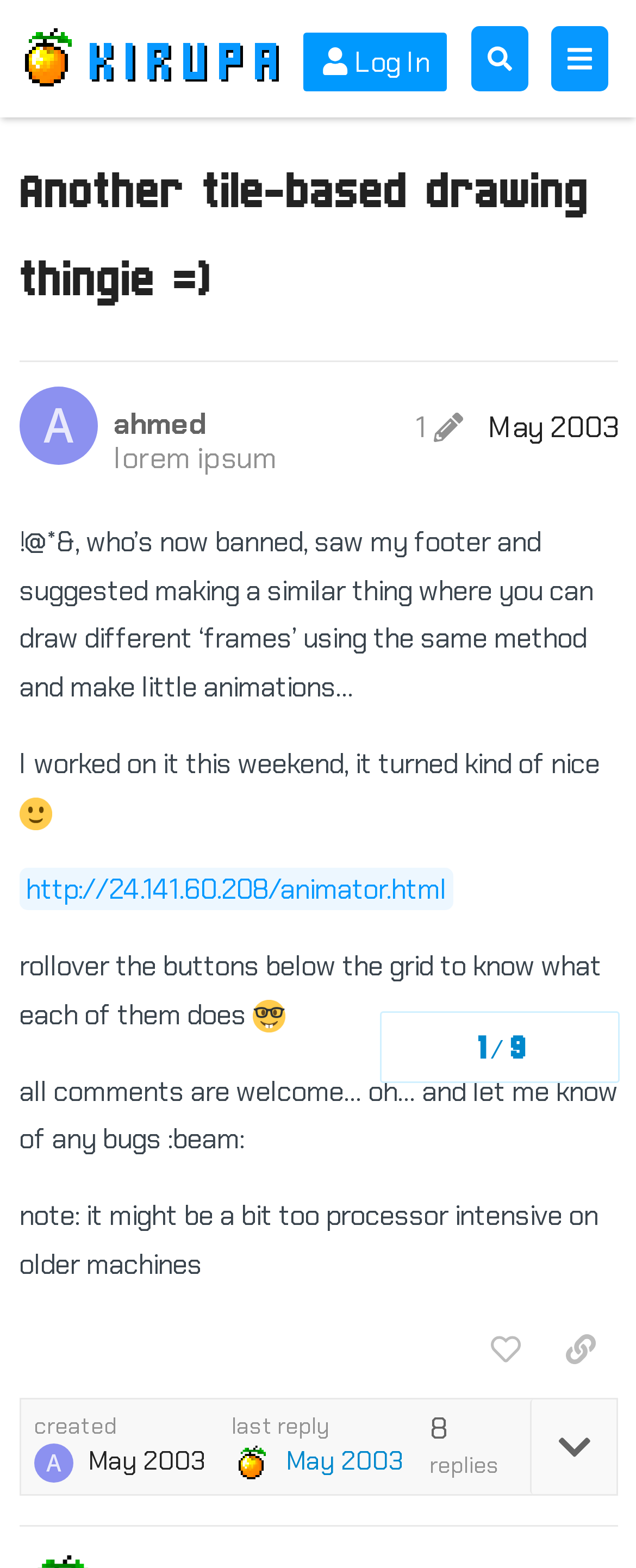Please identify the bounding box coordinates of where to click in order to follow the instruction: "Search for topics".

[0.724, 0.012, 0.848, 0.063]